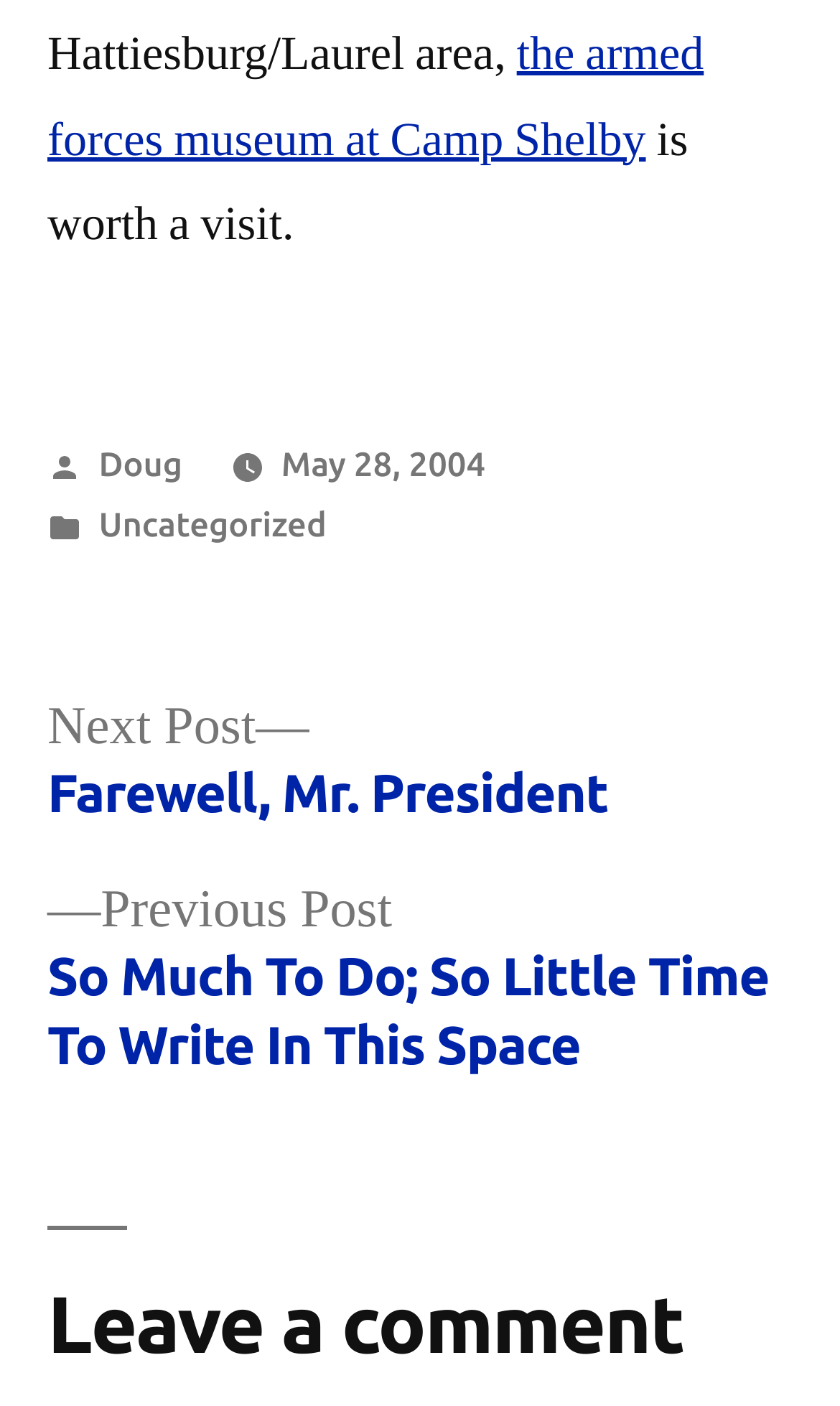Who posted the article?
Please provide a comprehensive answer based on the contents of the image.

The author of the article is 'Doug', which is mentioned in the footer section of the webpage, specifically in the 'Posted by' section.